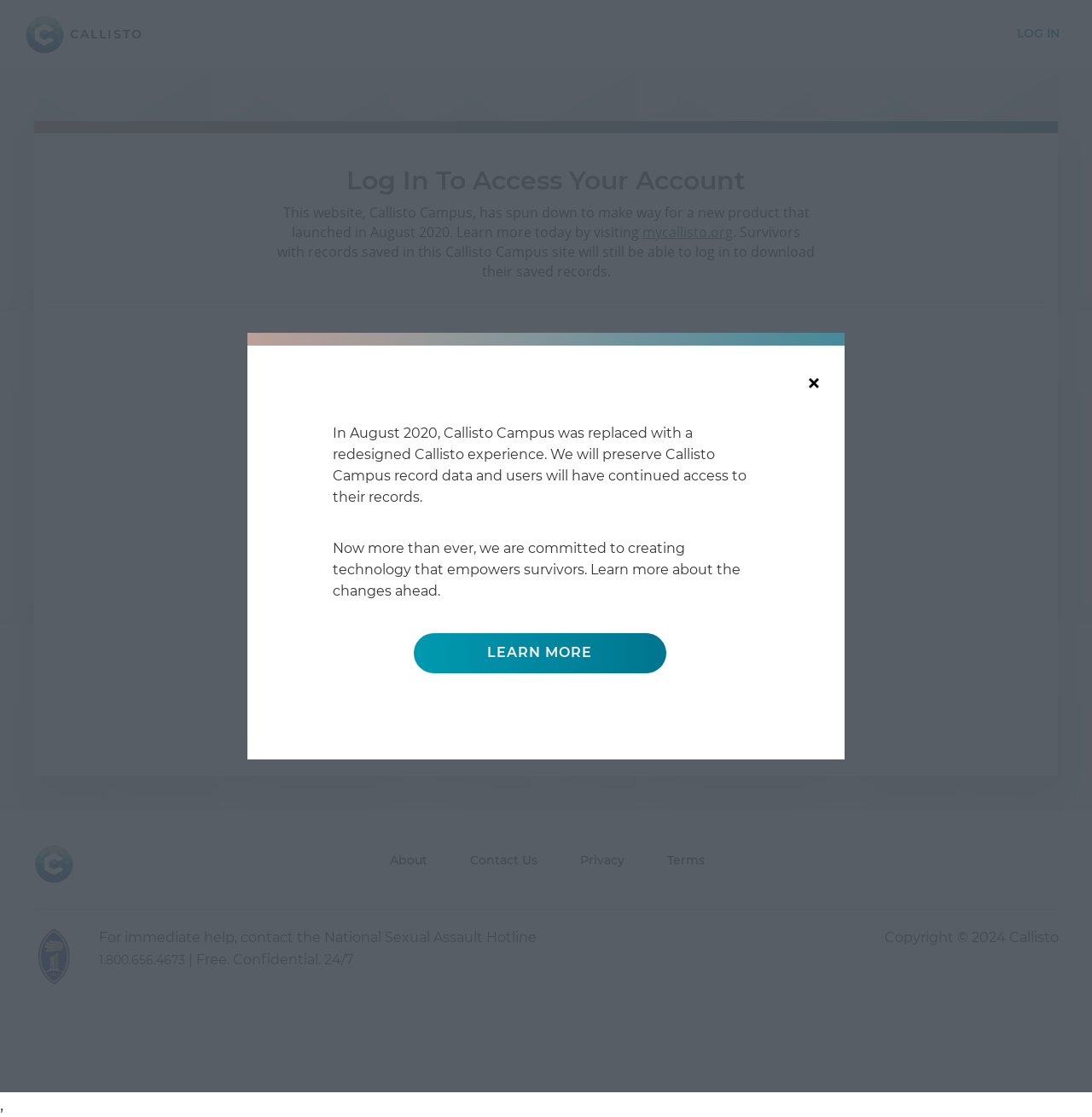Specify the bounding box coordinates (top-left x, top-left y, bottom-right x, bottom-right y) of the UI element in the screenshot that matches this description: Reset it

[0.541, 0.593, 0.58, 0.608]